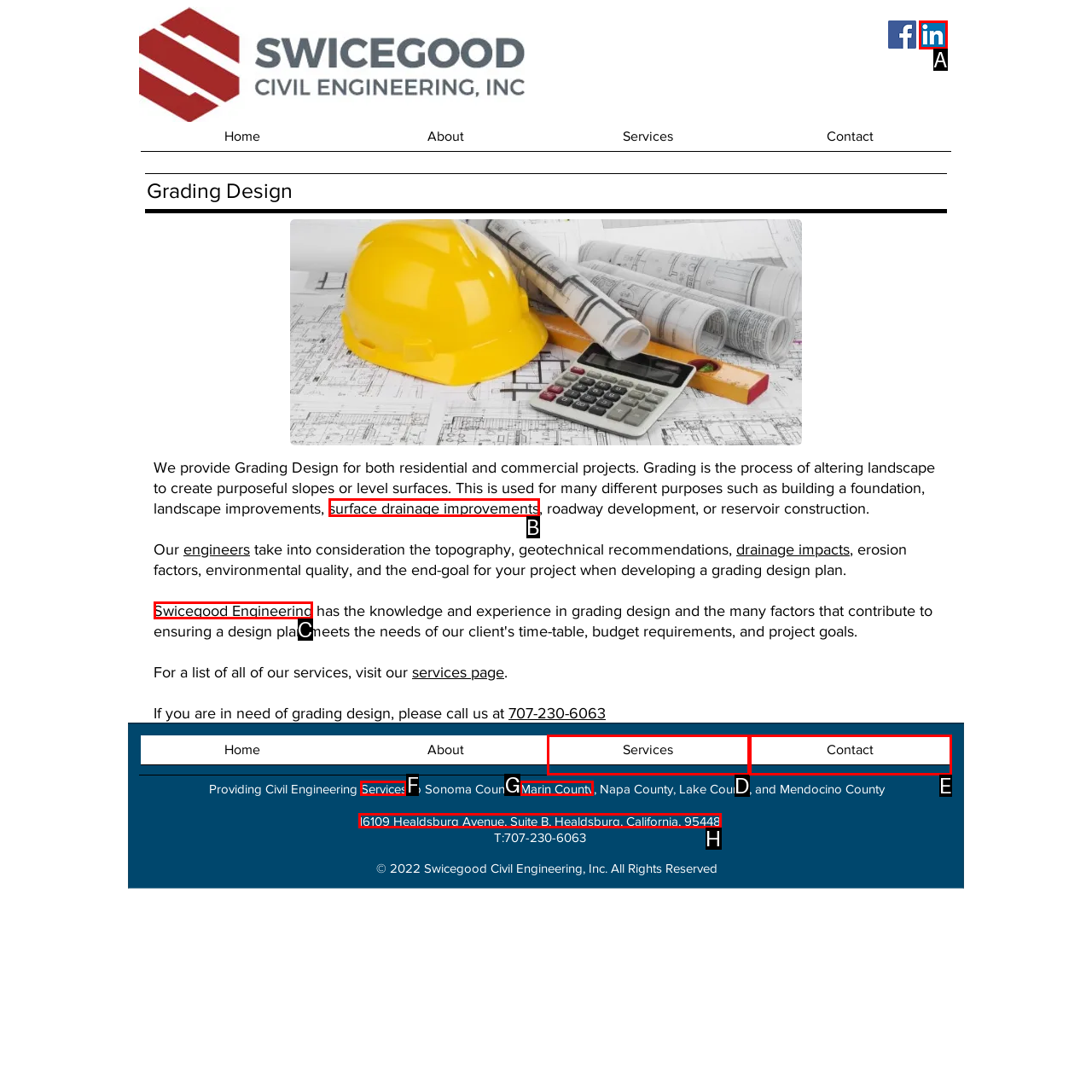From the given options, tell me which letter should be clicked to complete this task: Learn more about surface drainage improvements
Answer with the letter only.

B